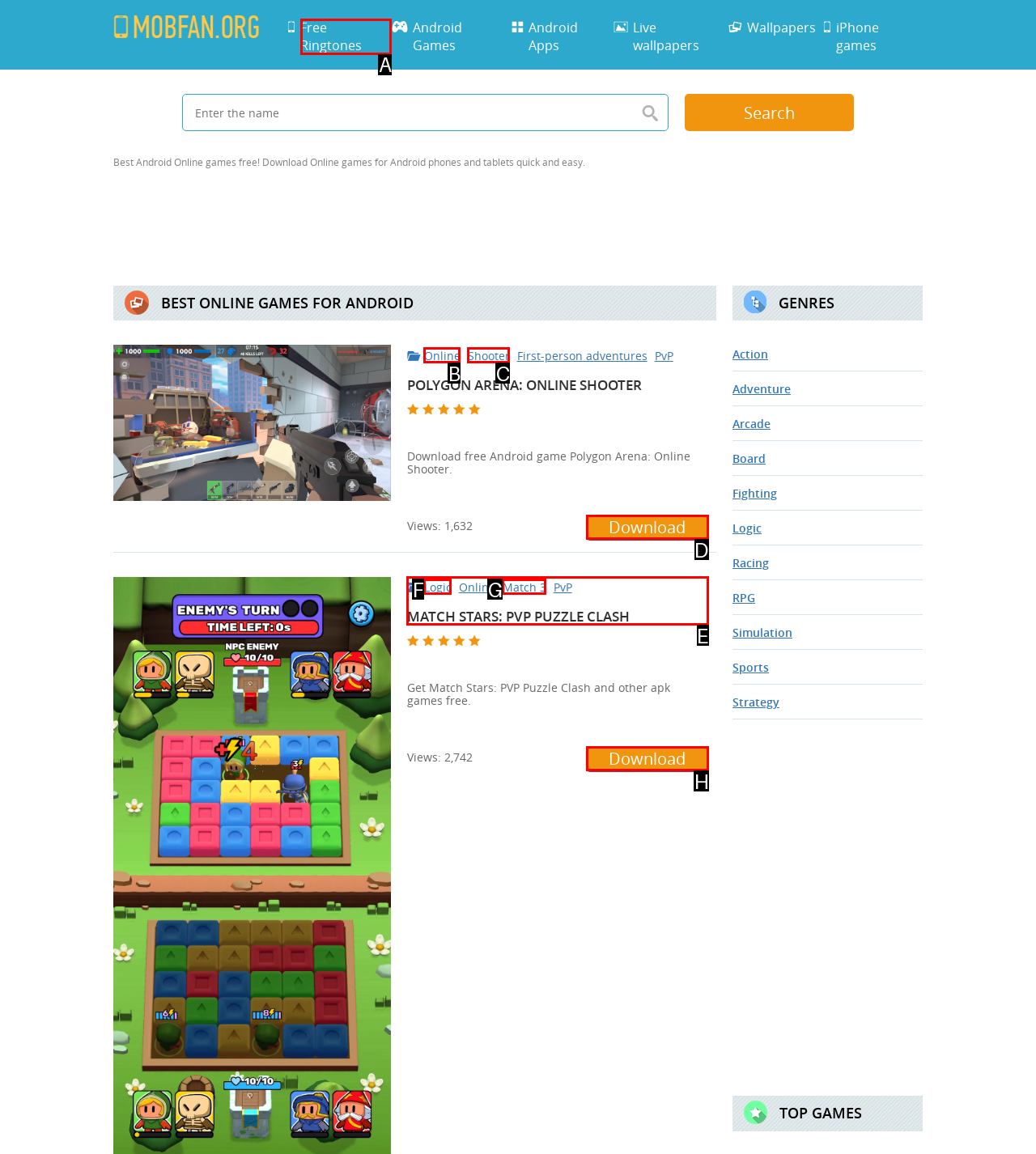Indicate which UI element needs to be clicked to fulfill the task: Get Match Stars: PVP Puzzle Clash
Answer with the letter of the chosen option from the available choices directly.

H